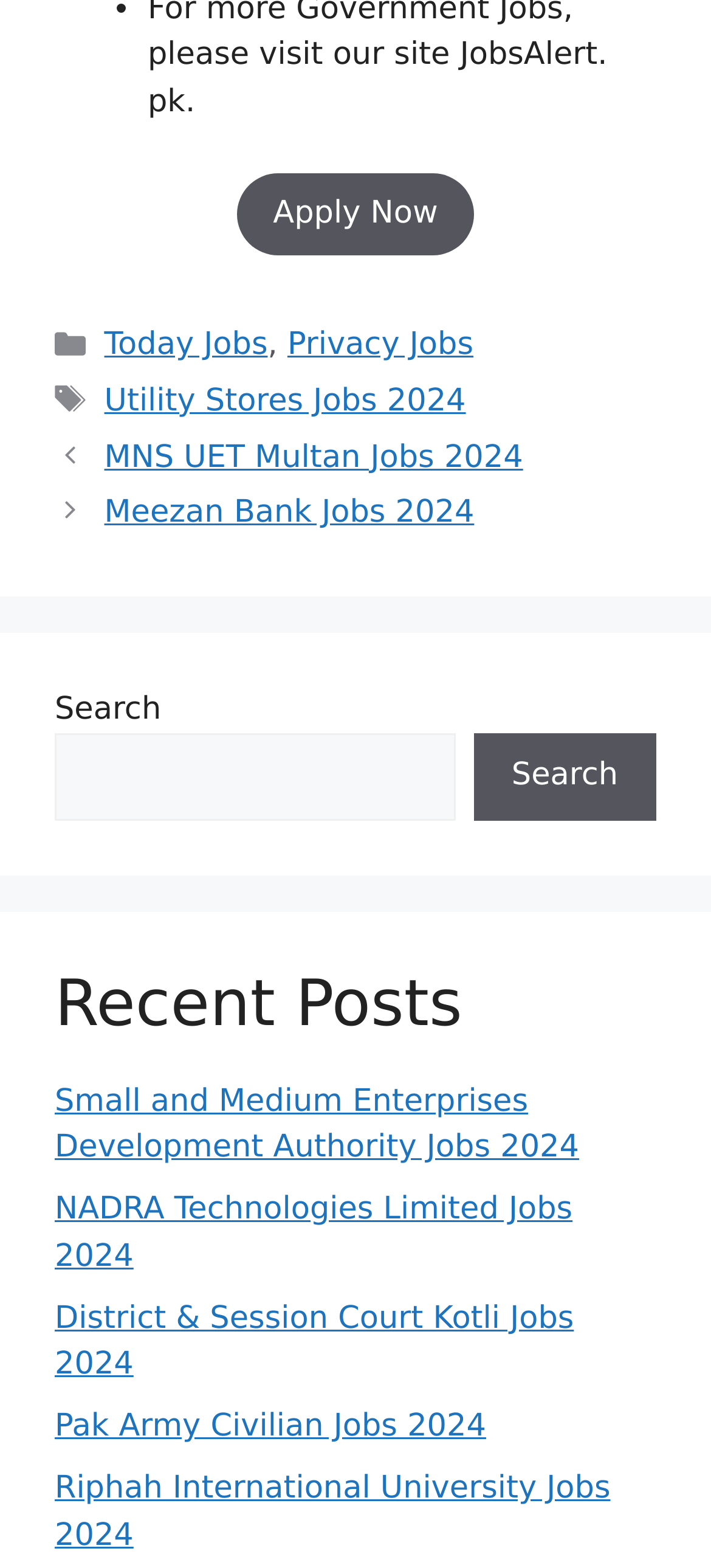Please specify the bounding box coordinates for the clickable region that will help you carry out the instruction: "Read the post about MNS UET Multan Jobs 2024".

[0.147, 0.28, 0.736, 0.303]